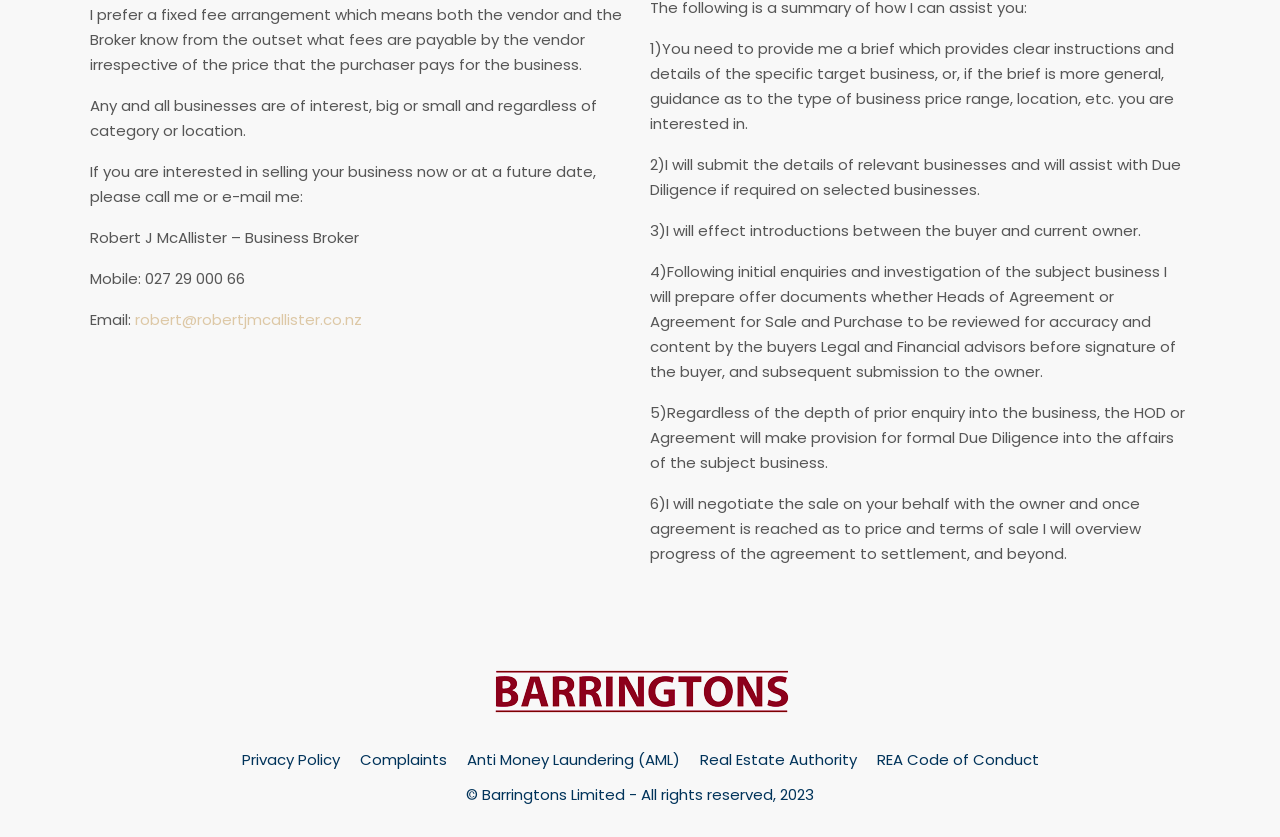Extract the bounding box coordinates of the UI element described by: "Complaints". The coordinates should include four float numbers ranging from 0 to 1, e.g., [left, top, right, bottom].

[0.281, 0.895, 0.349, 0.92]